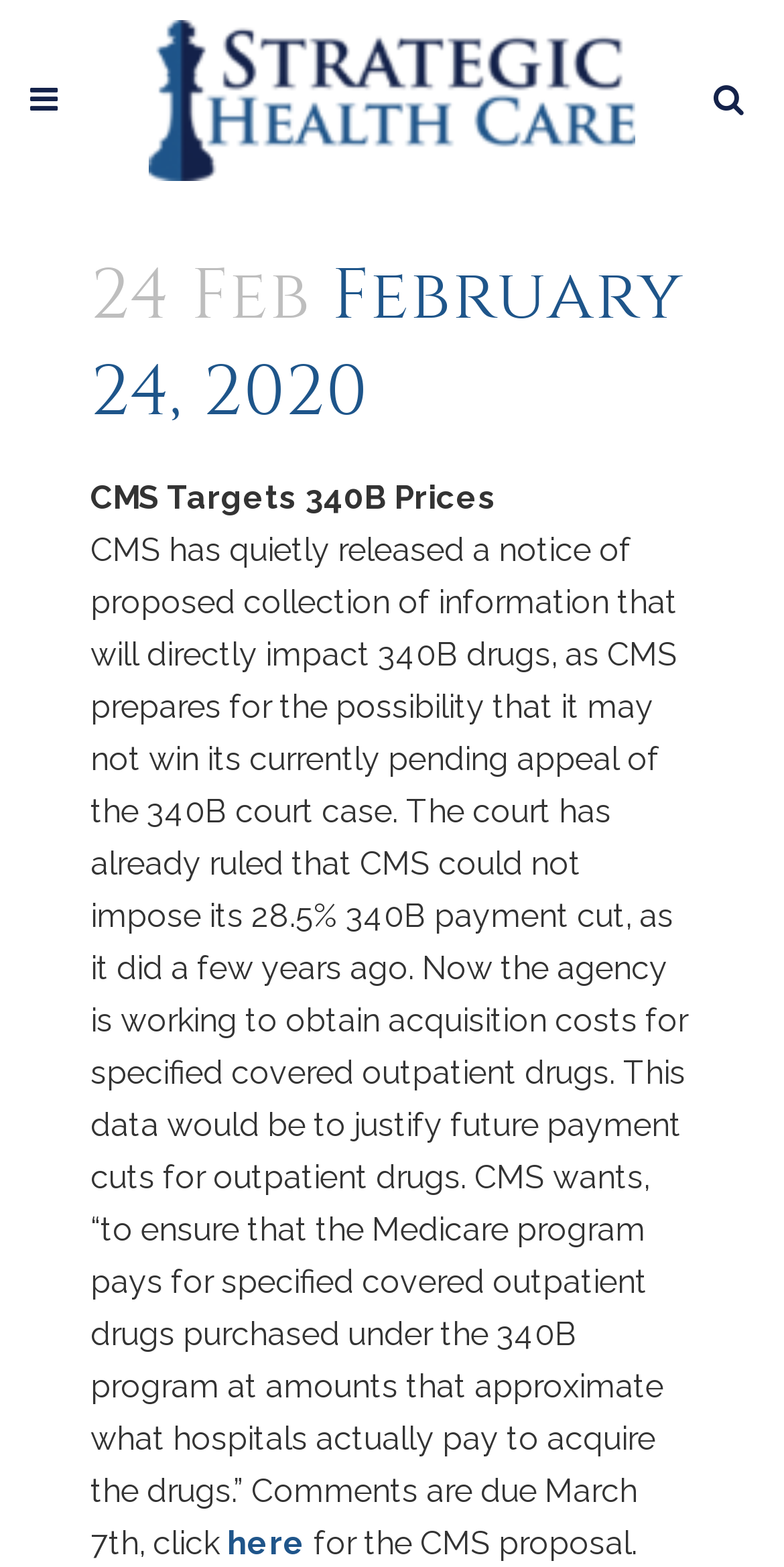What is the purpose of CMS's proposed collection of information?
Provide a detailed and well-explained answer to the question.

According to the StaticText element, CMS wants to obtain acquisition costs for specified covered outpatient drugs to justify future payment cuts for outpatient drugs.